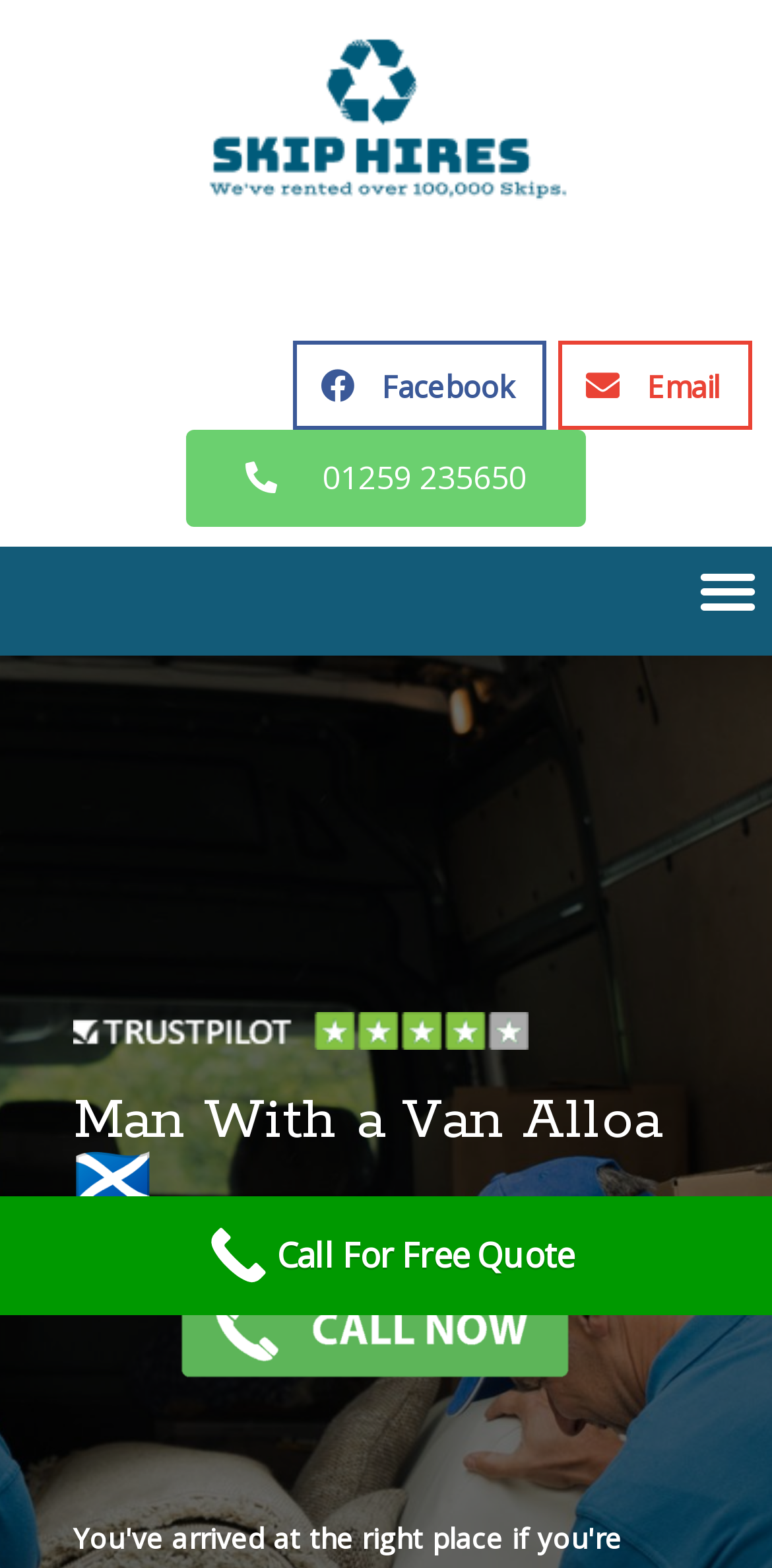Analyze the image and provide a detailed answer to the question: What is the rating platform displayed on the page?

The rating platform displayed on the page is Trust Pilot, indicated by the presence of an image with the description 'Trust Pilot'.